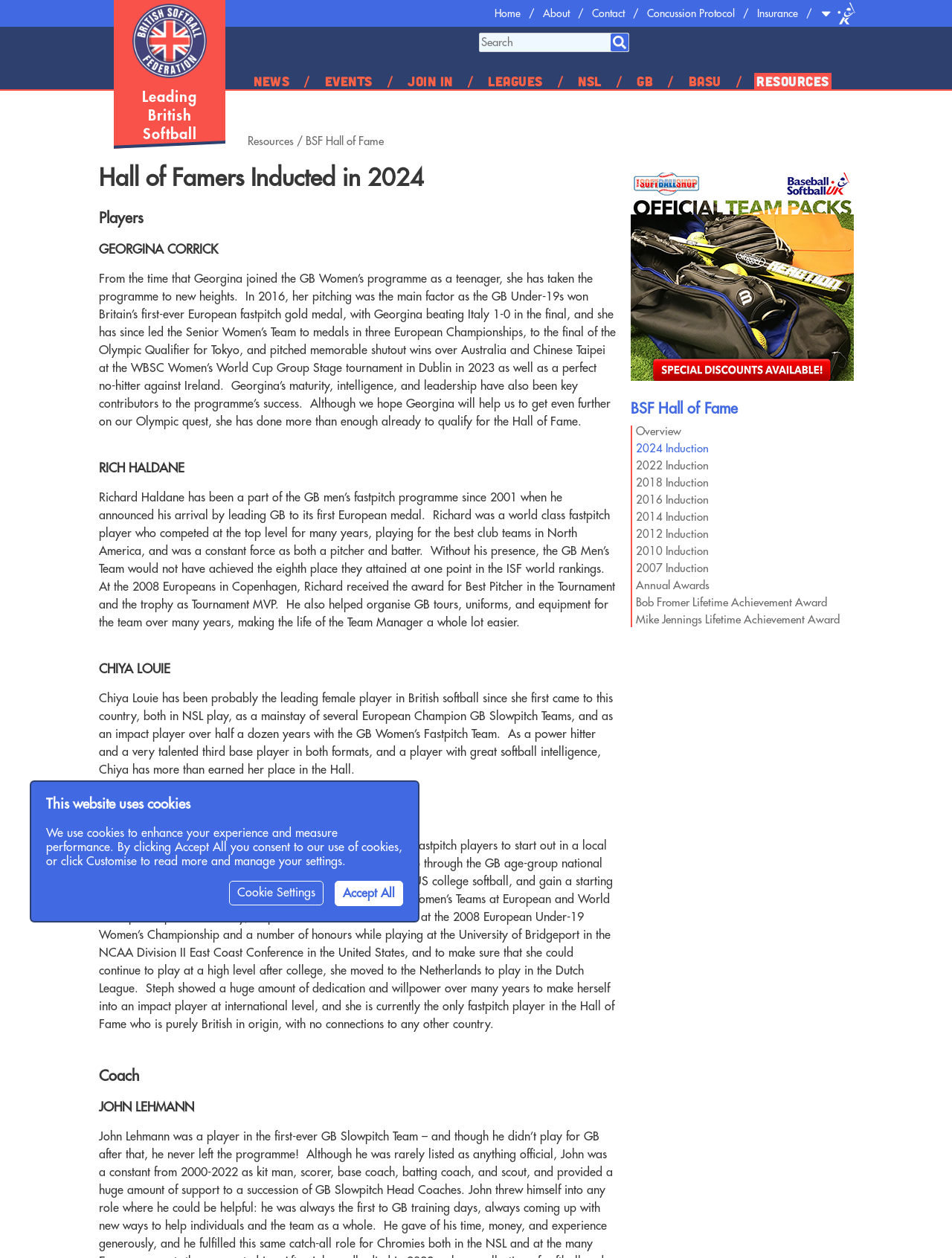Find the bounding box coordinates of the area that needs to be clicked in order to achieve the following instruction: "Search for something". The coordinates should be specified as four float numbers between 0 and 1, i.e., [left, top, right, bottom].

[0.504, 0.027, 0.641, 0.041]